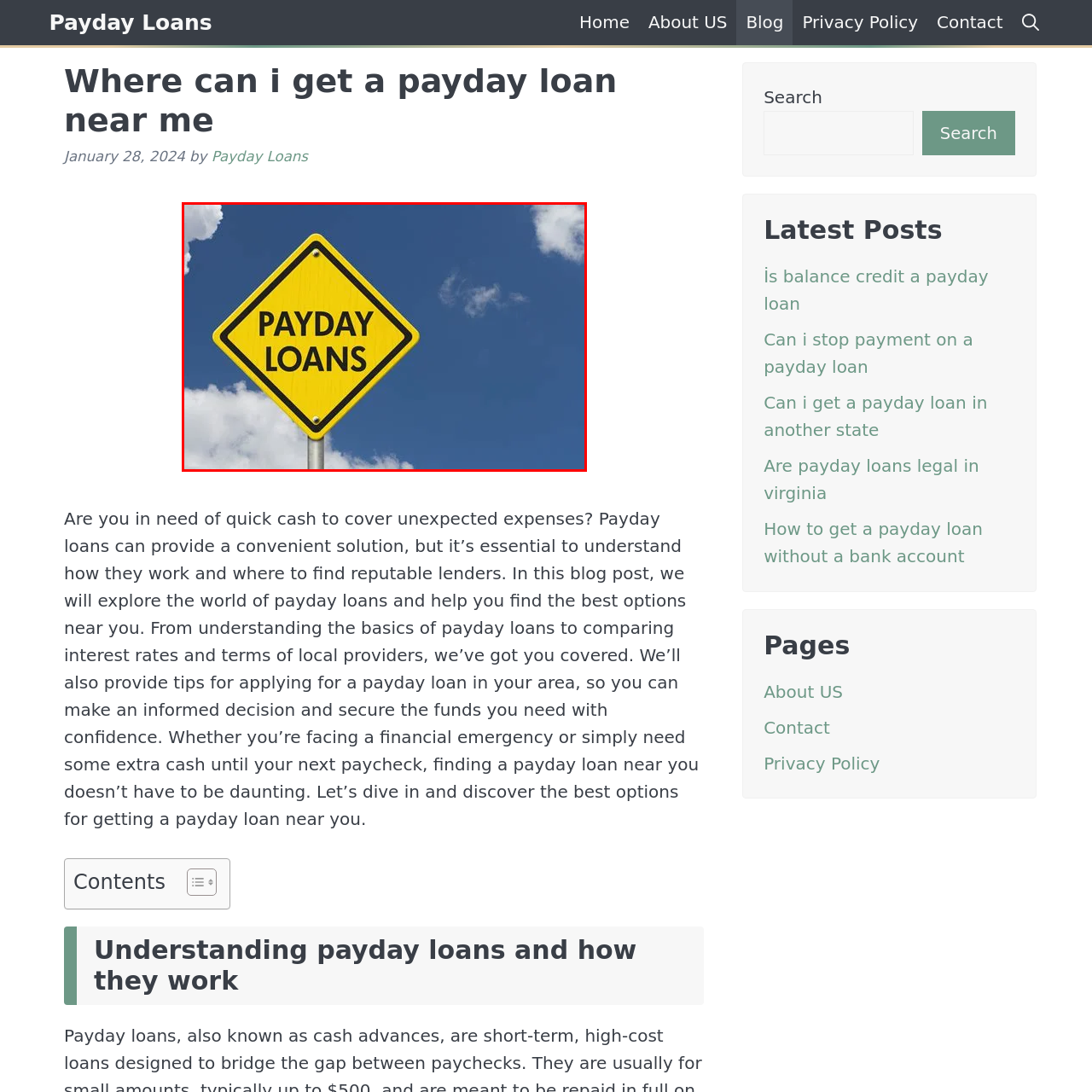Please look at the image highlighted by the red box, What is the font color of the text on the sign?
 Provide your answer using a single word or phrase.

Black